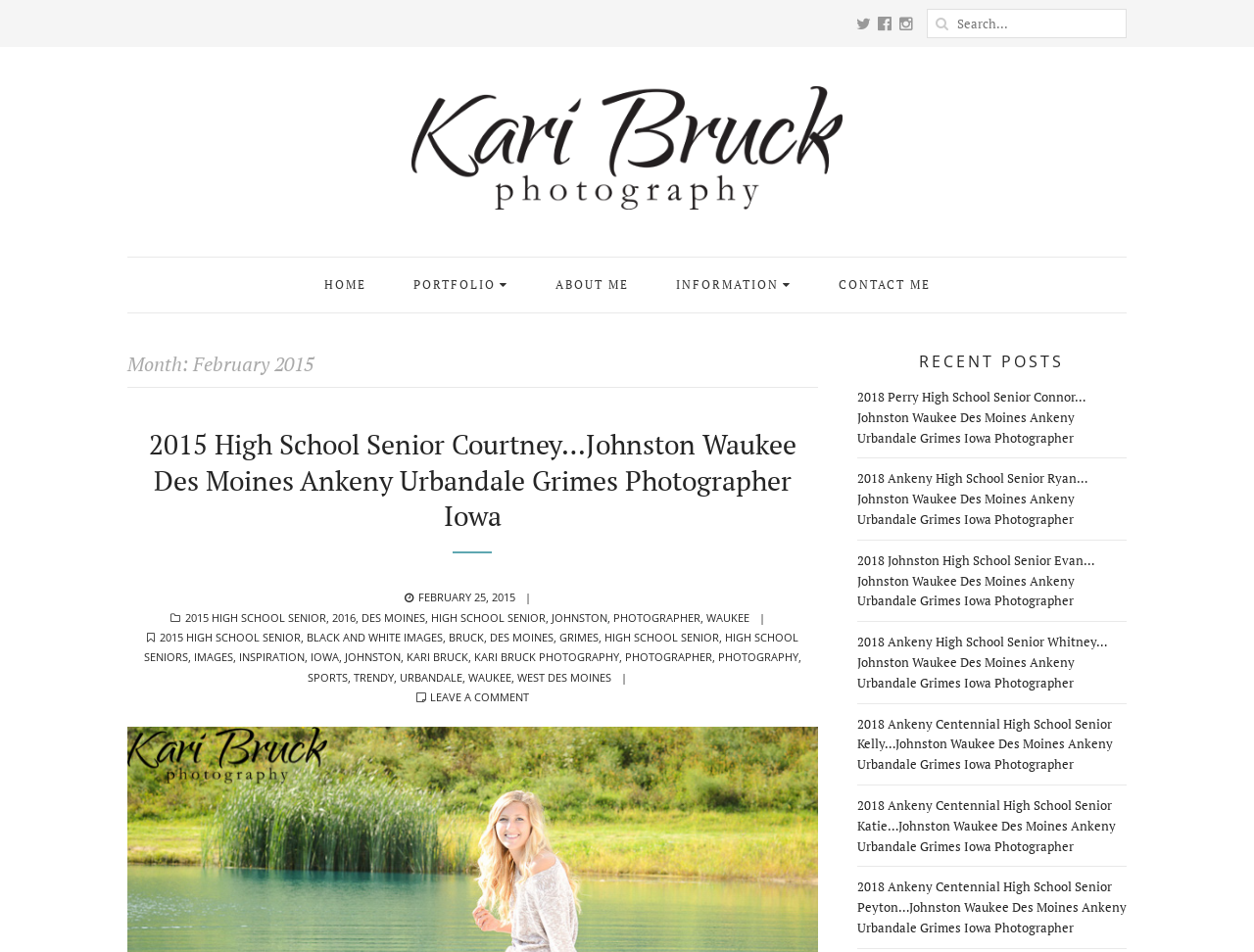How many recent posts are there?
Please provide a comprehensive answer based on the contents of the image.

The recent posts section is located at the bottom right of the webpage, and it lists 5 recent posts with links to each post. The posts are titled with the names of the seniors and the locations where the photos were taken.